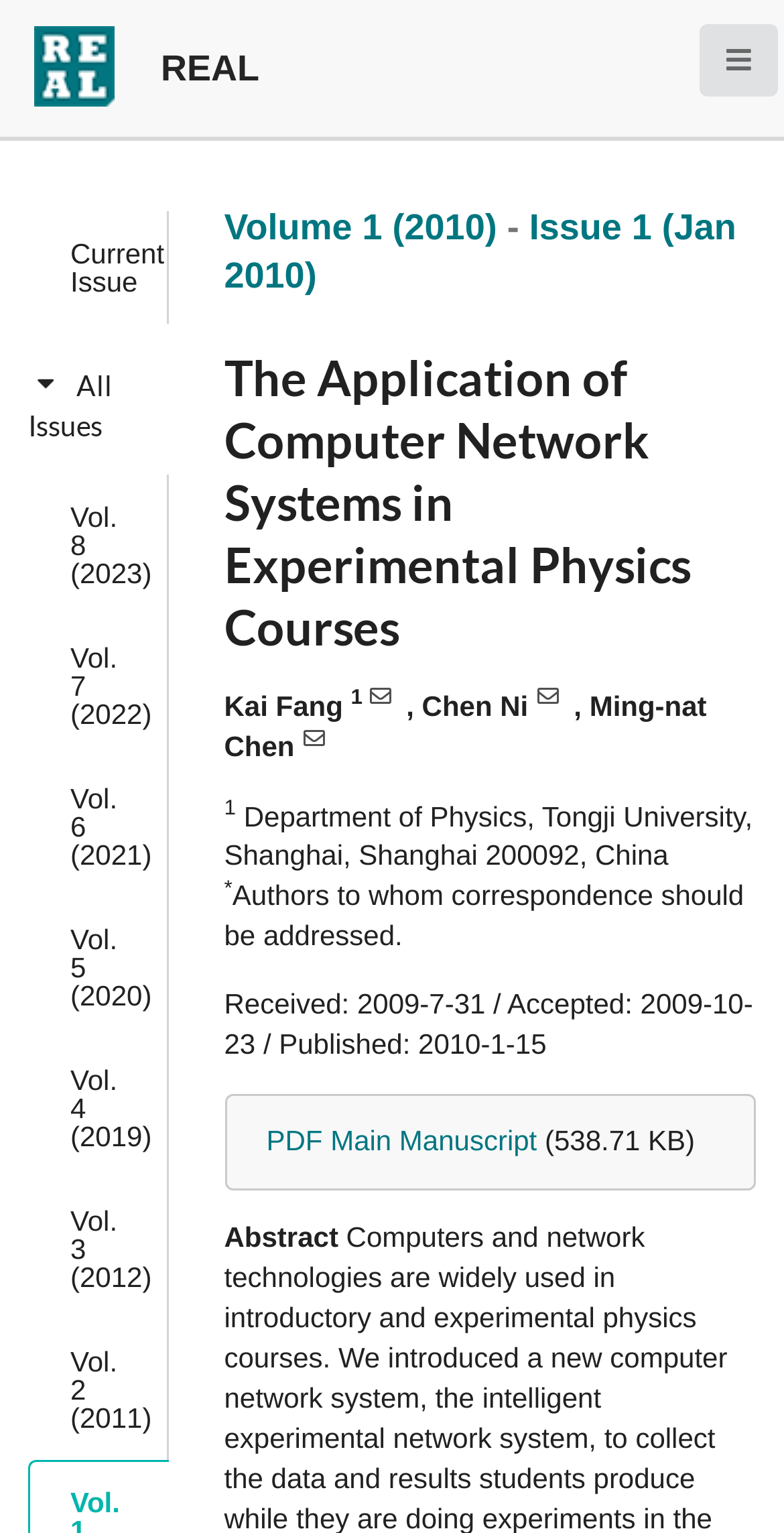Offer a thorough description of the webpage.

The webpage appears to be a research journal webpage, specifically the REAL Journal - Issues page. At the top left, there is a logo image and the journal title "REAL" in a table layout. To the right of the logo, there is a font awesome icon.

Below the top section, there are links to different issues of the journal, including the current issue and past issues, such as Vol. 8 (2023), Vol. 7 (2022), and so on, up to Vol. 1 (2010).

On the right side of the page, there is a section dedicated to a specific research article. The article title is "The Application of Computer Network Systems in Experimental Physics Courses". Below the title, there are author names, including Kai Fang, Chen Ni, and Ming-nat Chen, along with their affiliations and contact information.

The article abstract is provided, followed by a link to download the PDF main manuscript, along with the file size. There are also superscript numbers and symbols throughout the author information and abstract sections.

Overall, the webpage is organized into sections, with clear headings and concise text, making it easy to navigate and find specific information about the research journal and its articles.